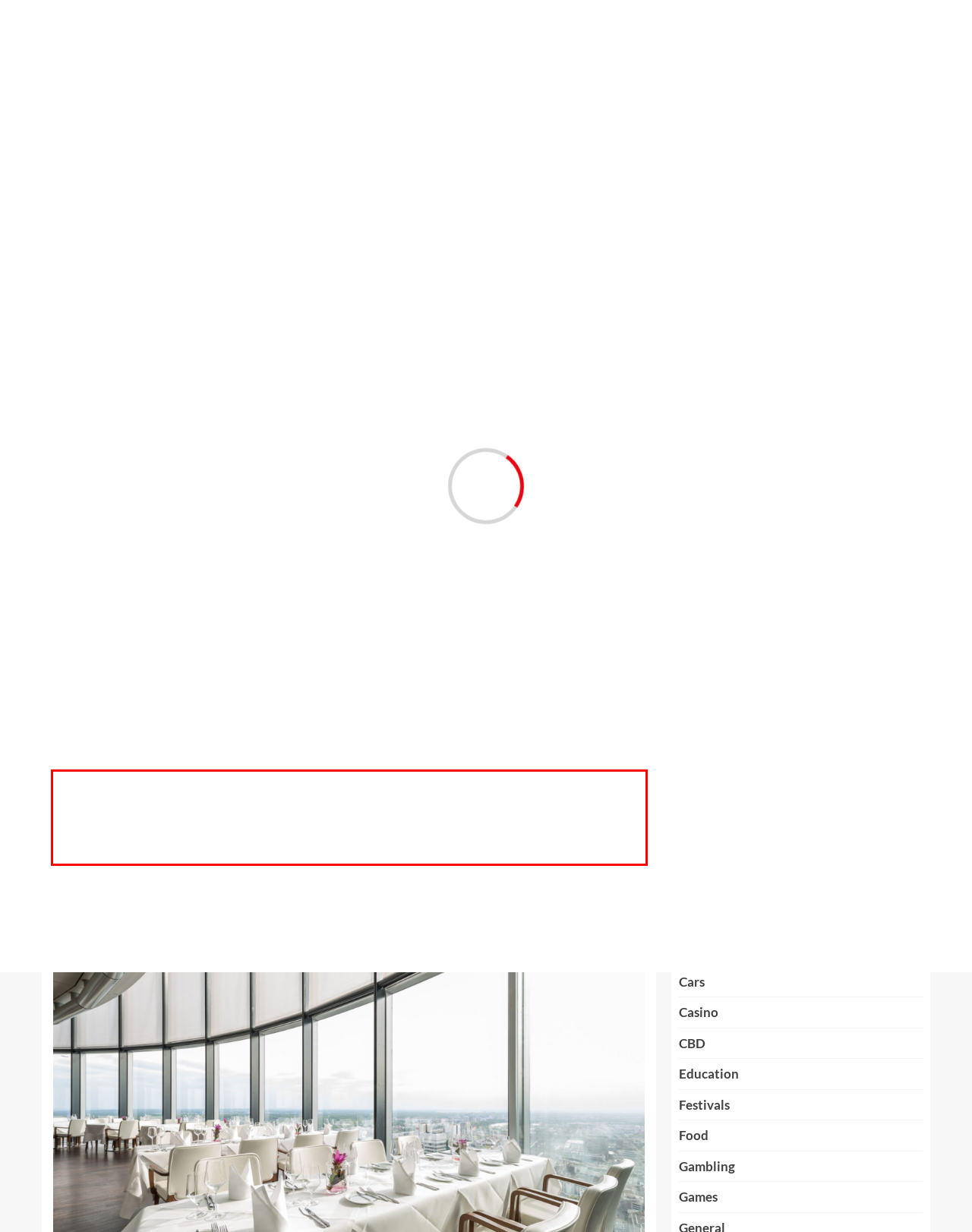Review the screenshot of the webpage and recognize the text inside the red rectangle bounding box. Provide the extracted text content.

When you travel to Germany, have in mind that Frankfurt is home to one of the richest and most diverse culinary scenes. Traditional or modern, familiar or unusual, from ramen to vegan food, the cuisine here is as distinct as the city itself. When you finish checking out all the great attractions that the city has to offer, choosing a perfect place for eating is the only thing that you need. We will give you recommendations for some of the best restaurants in Frankfurt.